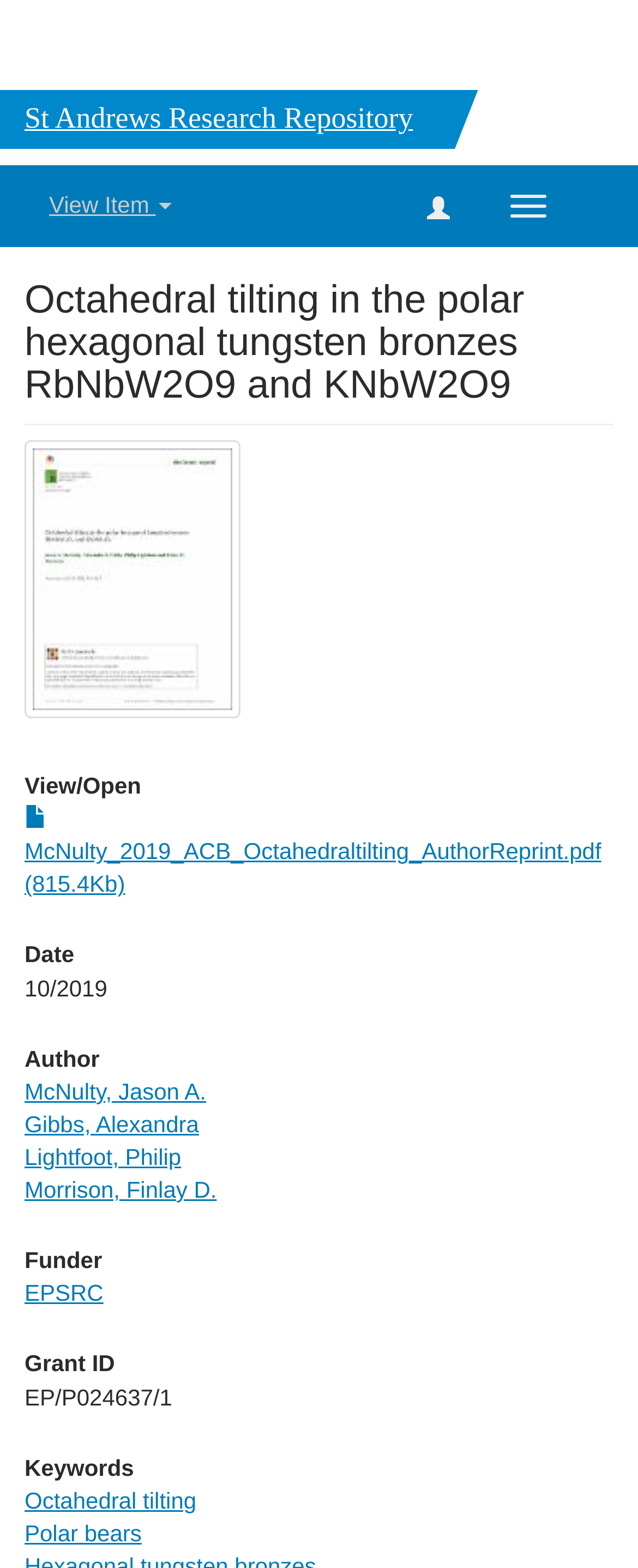Who is the first author of the paper?
Using the information presented in the image, please offer a detailed response to the question.

I found the answer by looking at the link elements under the 'Author' heading, and the first author listed is 'McNulty, Jason A.'.